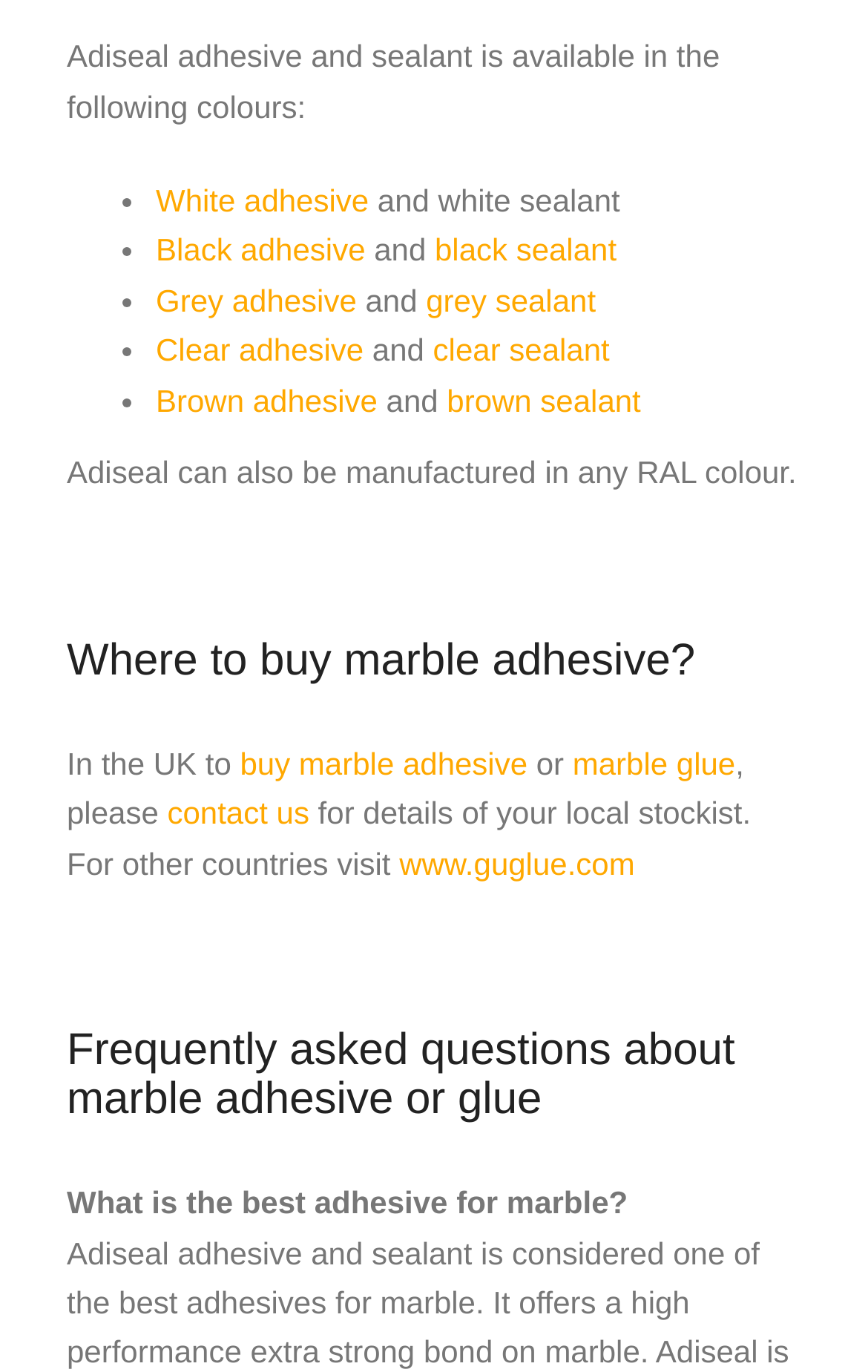Find the coordinates for the bounding box of the element with this description: "grey sealant".

[0.491, 0.206, 0.686, 0.232]